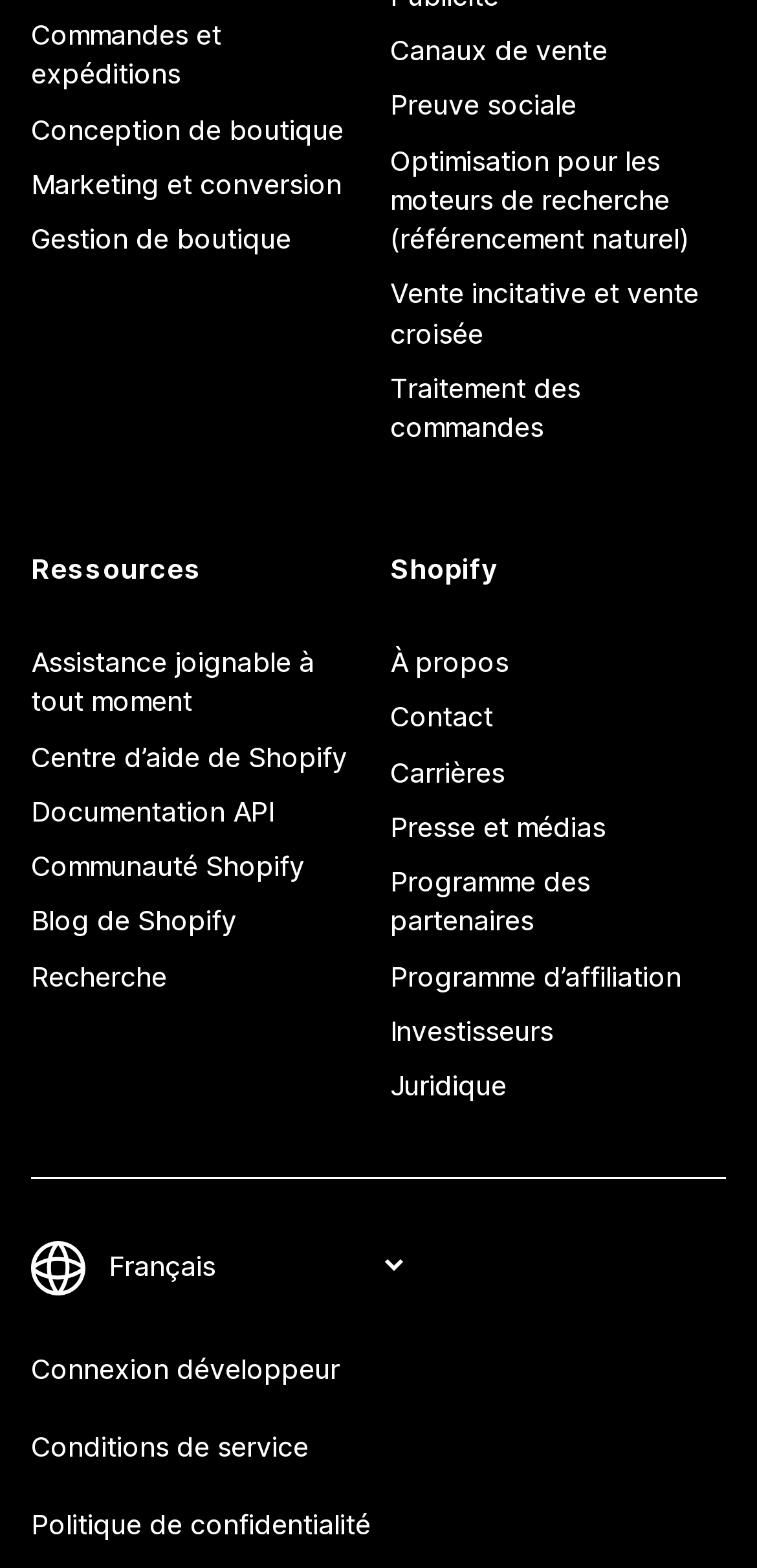How many links are there on the webpage?
Refer to the screenshot and respond with a concise word or phrase.

24